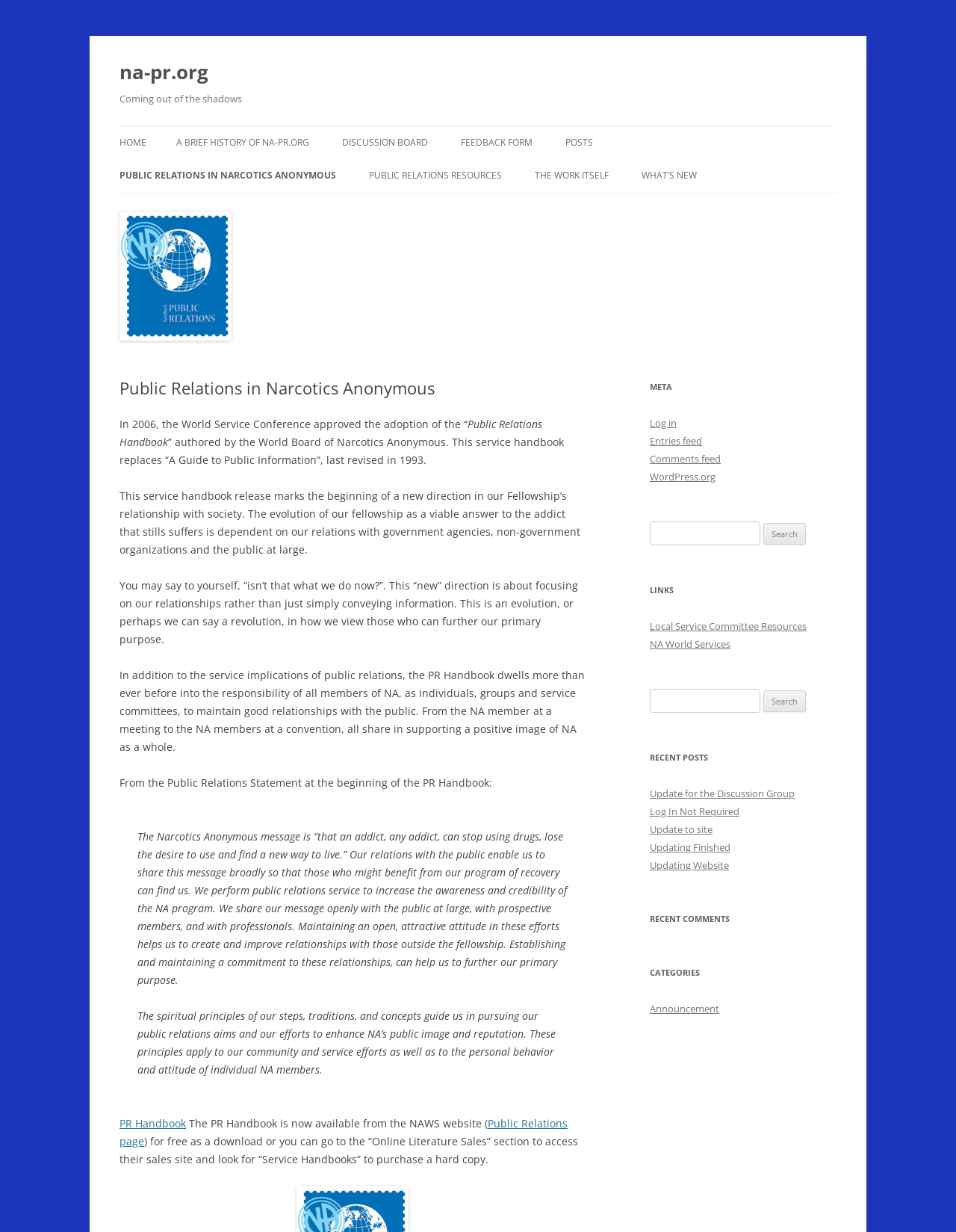Answer the following inquiry with a single word or phrase:
What is the title of the service handbook?

Public Relations Handbook